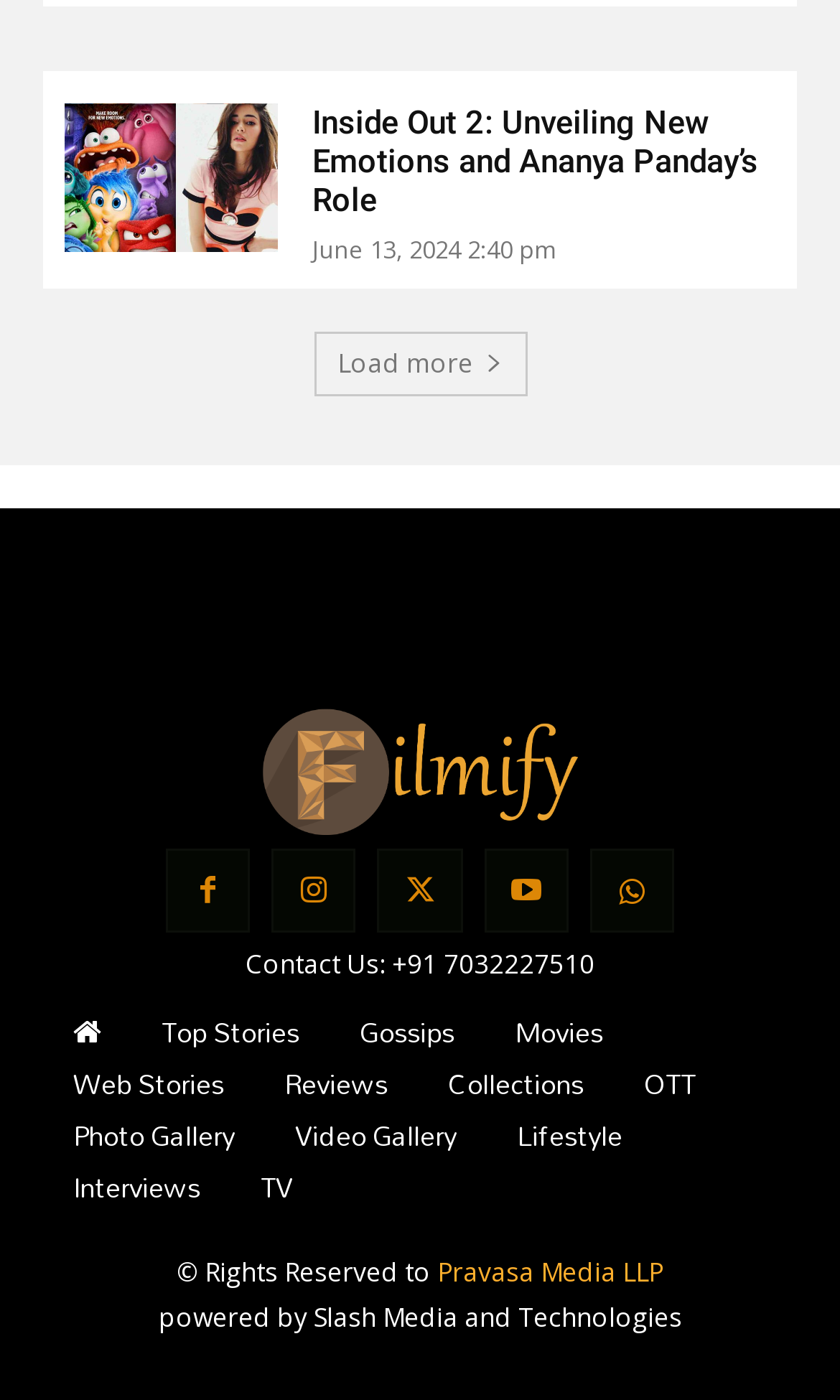Please find the bounding box coordinates of the element that needs to be clicked to perform the following instruction: "Visit the website's logo". The bounding box coordinates should be four float numbers between 0 and 1, represented as [left, top, right, bottom].

[0.051, 0.503, 0.949, 0.598]